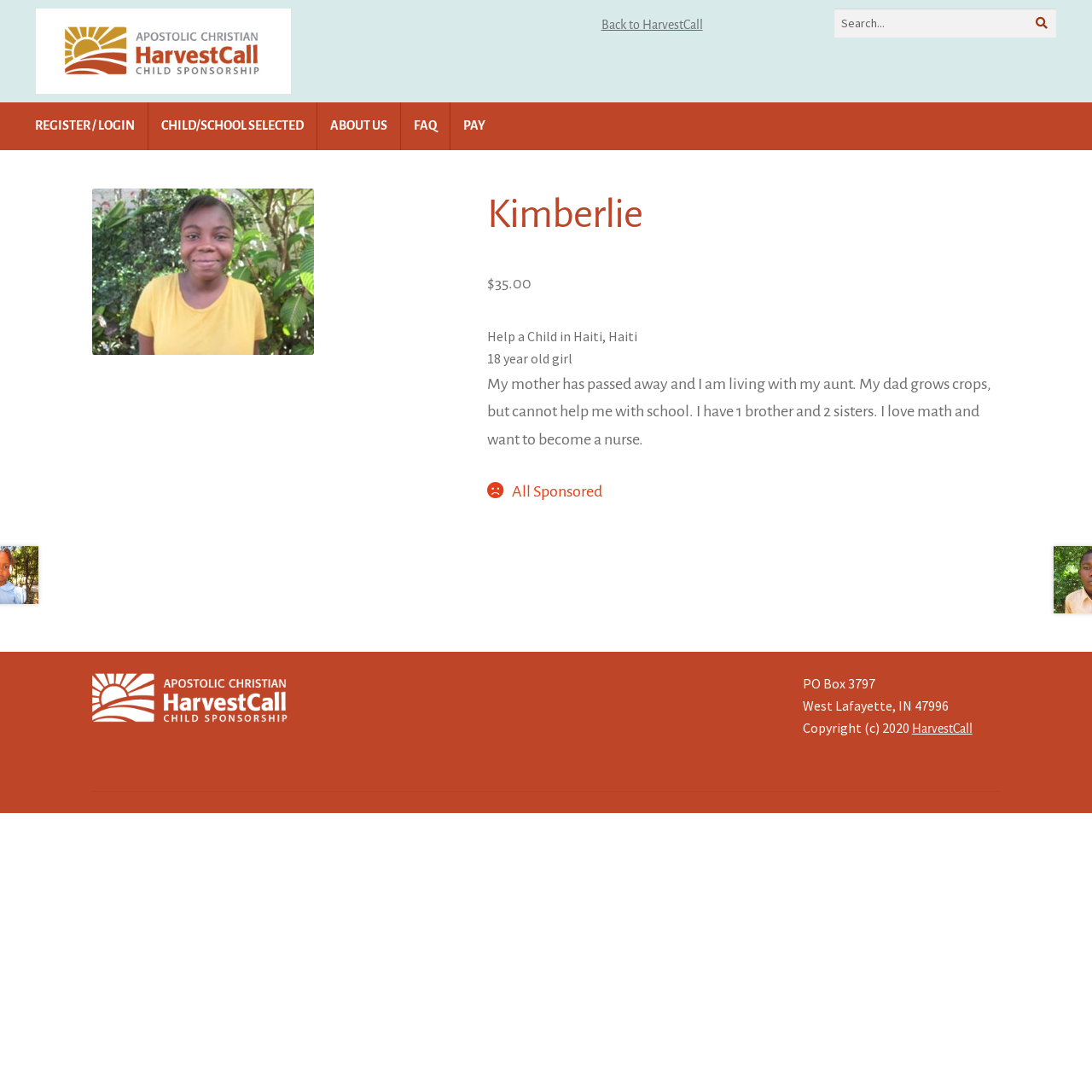Determine the bounding box coordinates of the region that needs to be clicked to achieve the task: "Register or login".

[0.02, 0.094, 0.135, 0.137]